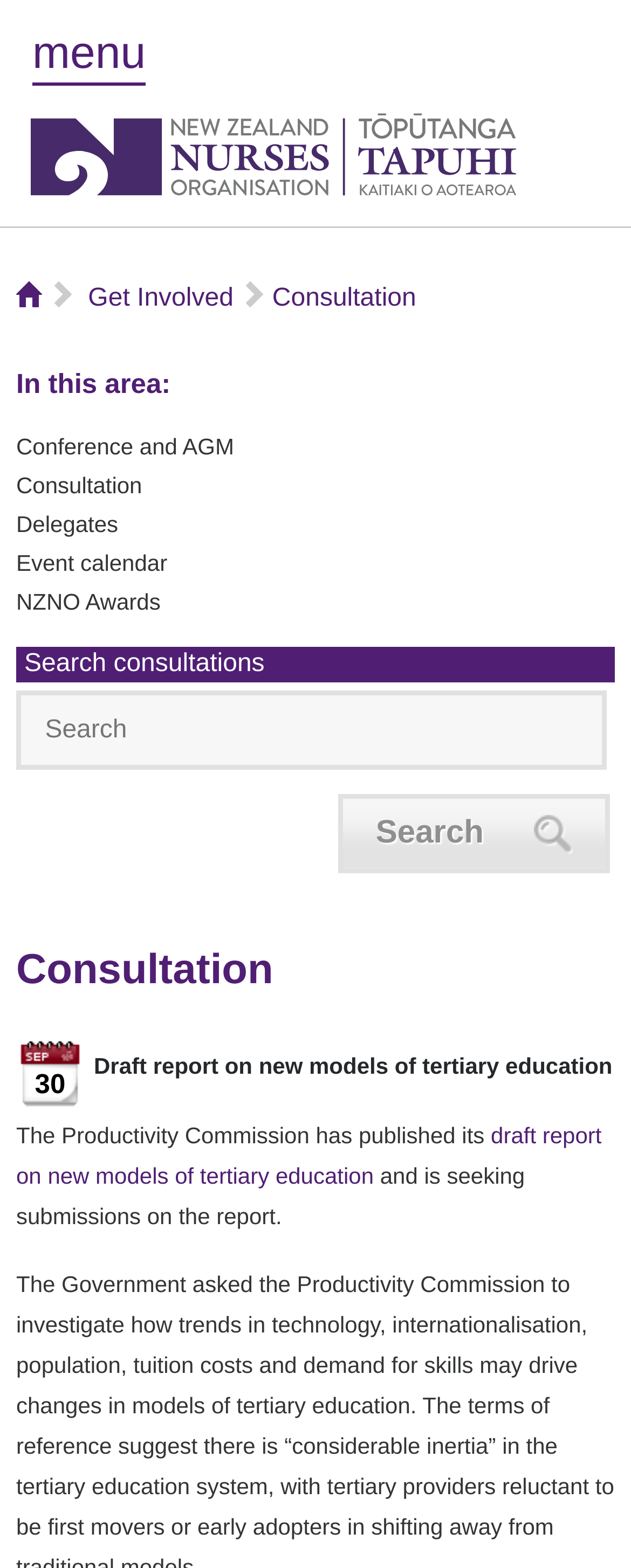Given the description of the UI element: "aria-label="Search" name="dnn$ctr4776$ViewEasyDNNNewsSearch$tbSearchText" placeholder="Search" title="Search"", predict the bounding box coordinates in the form of [left, top, right, bottom], with each value being a float between 0 and 1.

[0.026, 0.44, 0.961, 0.491]